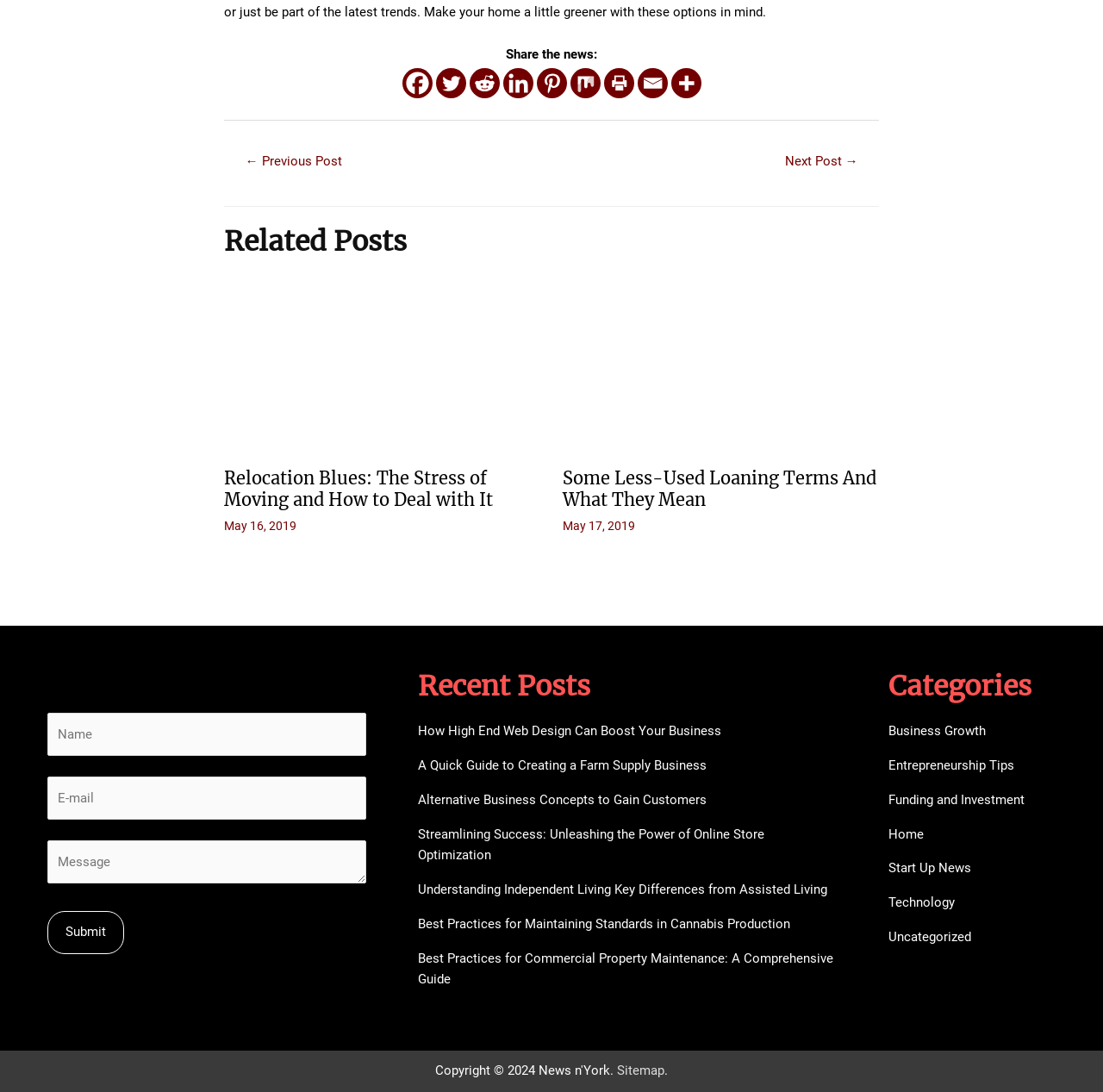What is the position of the 'Next Post →' link on the page?
Analyze the image and provide a thorough answer to the question.

The 'Next Post →' link is located at the bottom left of the page, within the post navigation section. It is positioned below the '← Previous Post' link and is used to navigate to the next post on the website.